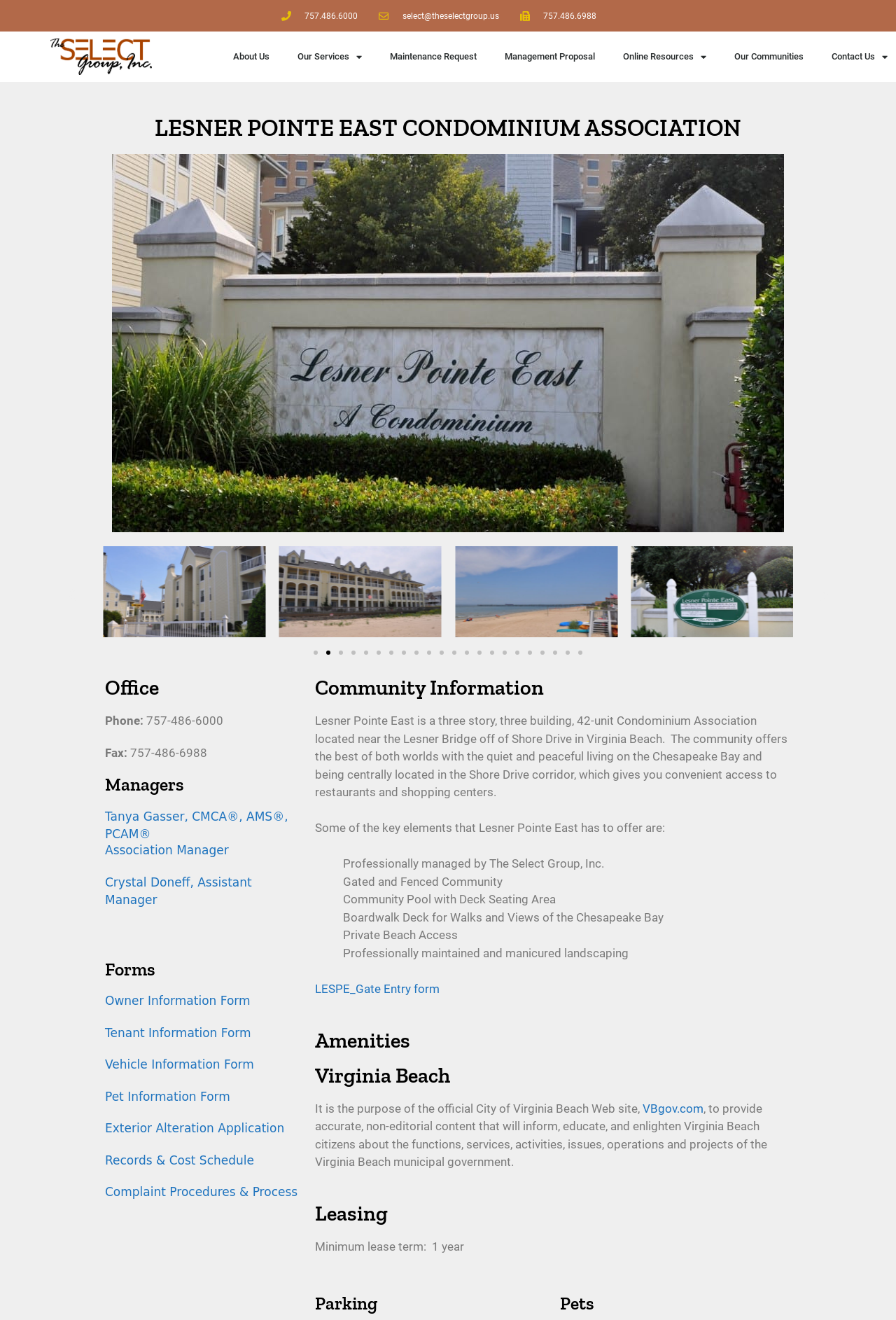What is the purpose of the community pool?
Using the information from the image, answer the question thoroughly.

I inferred the purpose of the community pool by looking at the 'Community Information' section, where it lists 'Community Pool with Deck Seating Area' as one of the key elements of the community, suggesting that it is a amenity for residents to use.